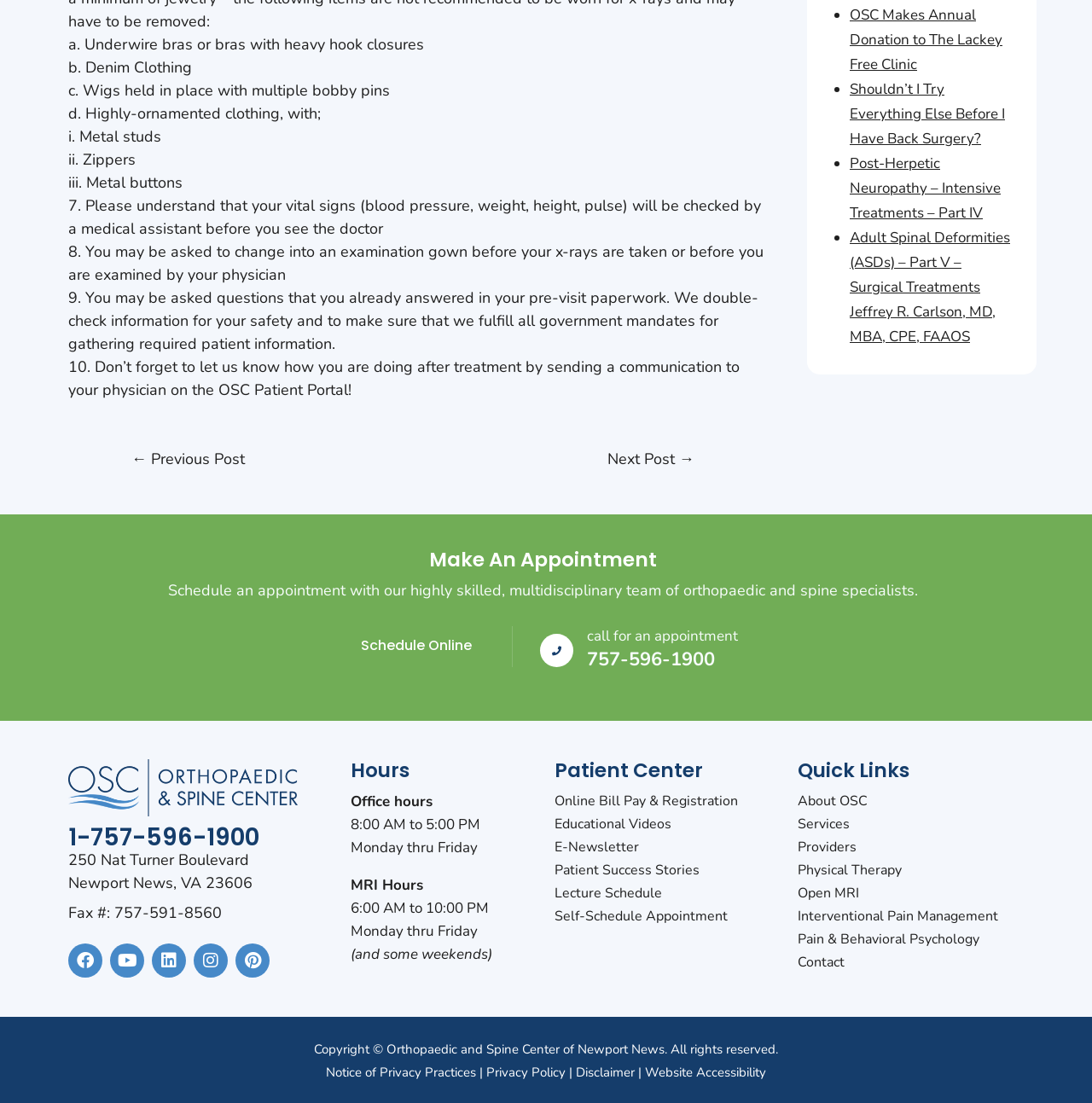Locate the bounding box coordinates of the clickable area to execute the instruction: "Schedule an appointment online". Provide the coordinates as four float numbers between 0 and 1, represented as [left, top, right, bottom].

[0.318, 0.568, 0.443, 0.603]